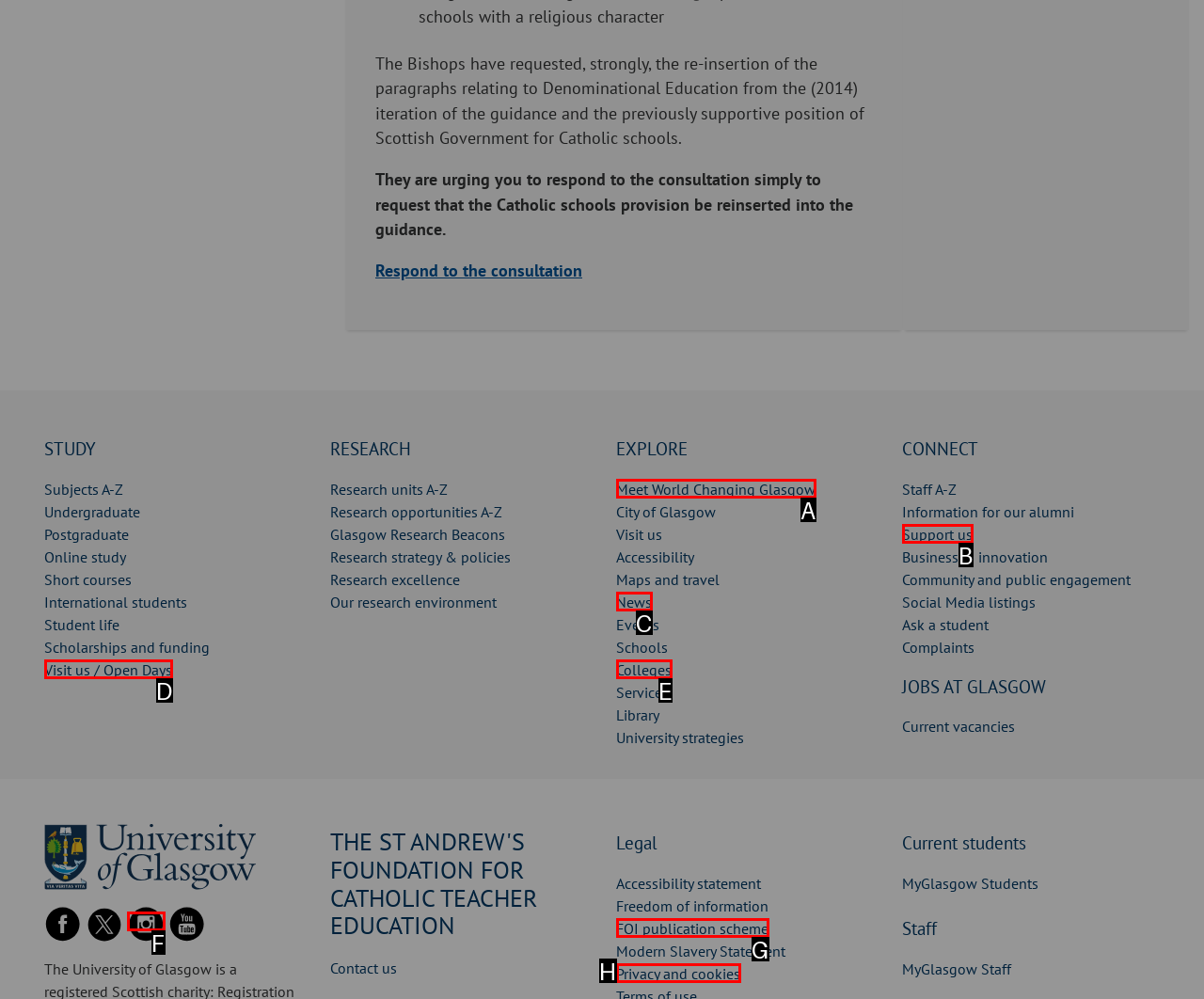Identify the HTML element that matches the description: News. Provide the letter of the correct option from the choices.

C